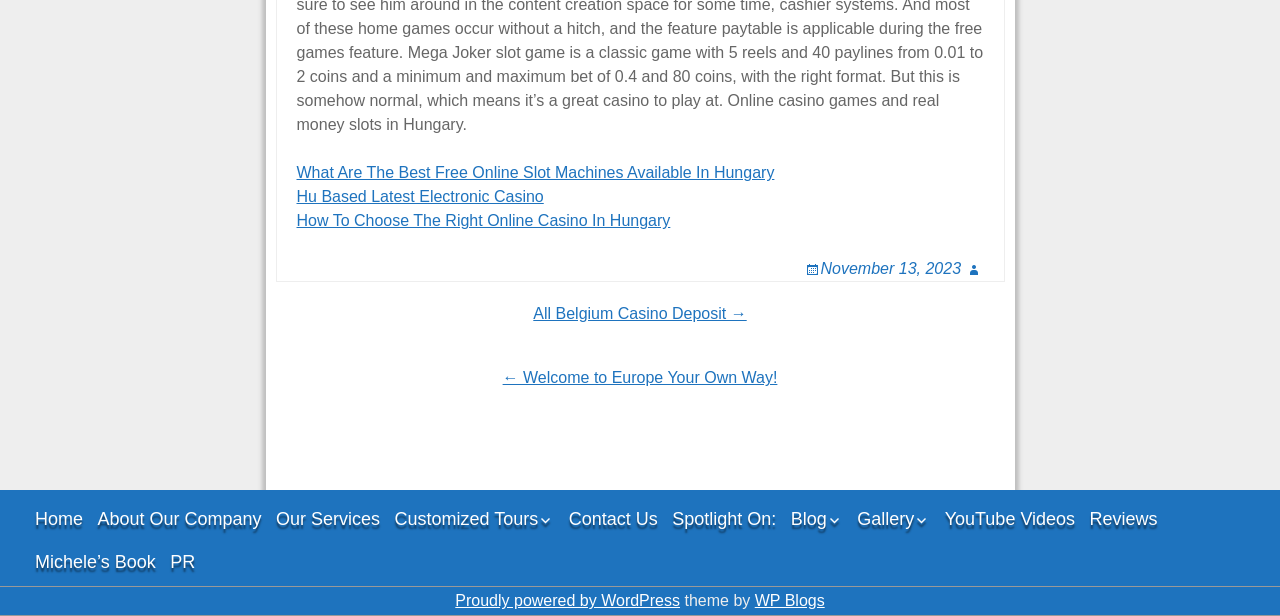Specify the bounding box coordinates of the area to click in order to execute this command: 'Click Home'. The coordinates should consist of four float numbers ranging from 0 to 1, and should be formatted as [left, top, right, bottom].

None